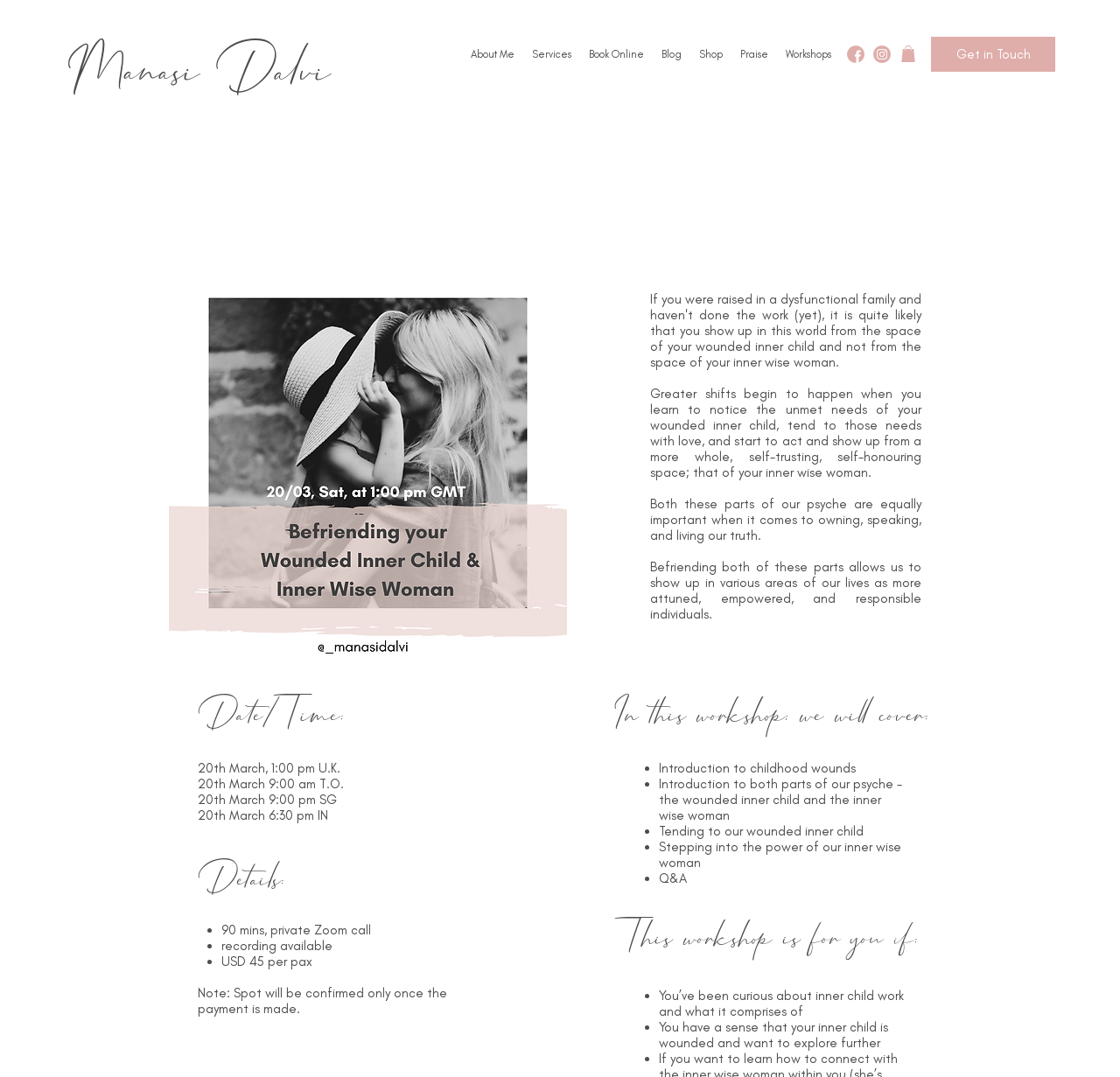Identify the bounding box coordinates of the area that should be clicked in order to complete the given instruction: "Click on the 'Workshops' link". The bounding box coordinates should be four float numbers between 0 and 1, i.e., [left, top, right, bottom].

[0.694, 0.038, 0.75, 0.063]